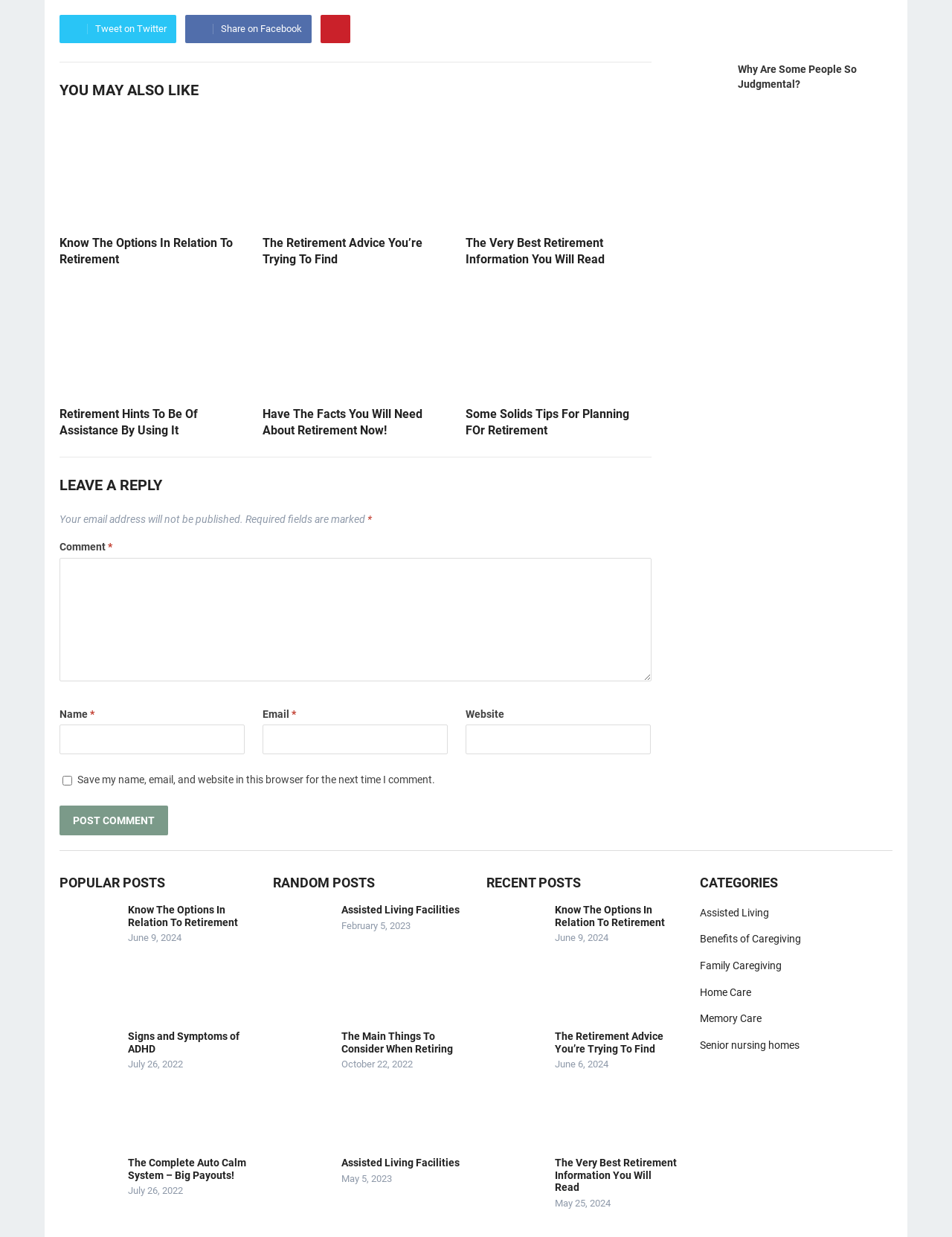What is the title of the first popular post?
Ensure your answer is thorough and detailed.

I found the first popular post by looking at the 'POPULAR POSTS' section, which is located at the bottom left of the webpage. The first post has an image with a thumbnail, and the title is 'Know The Options In Relation To Retirement'.